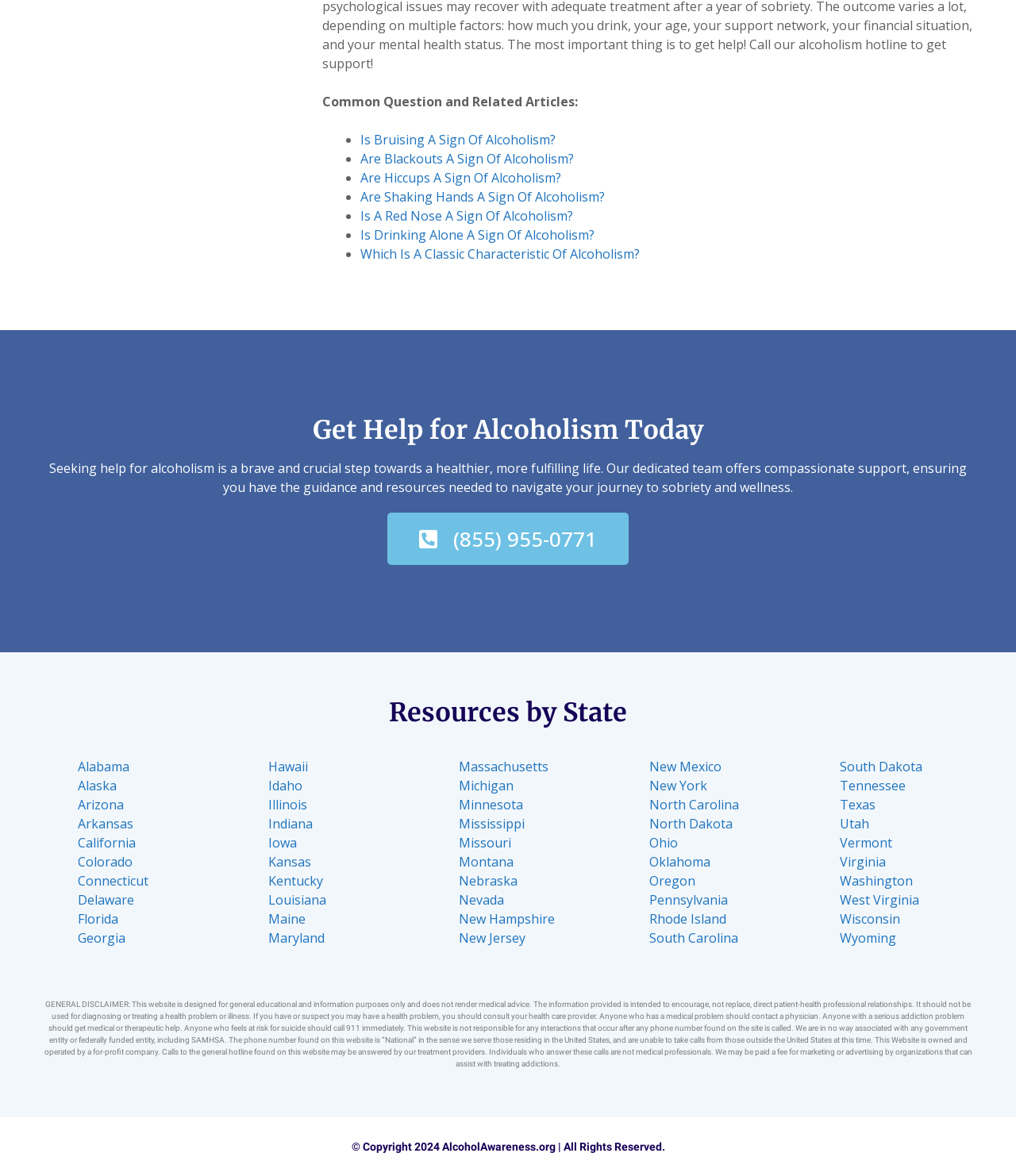Please mark the bounding box coordinates of the area that should be clicked to carry out the instruction: "Enter a comment".

None